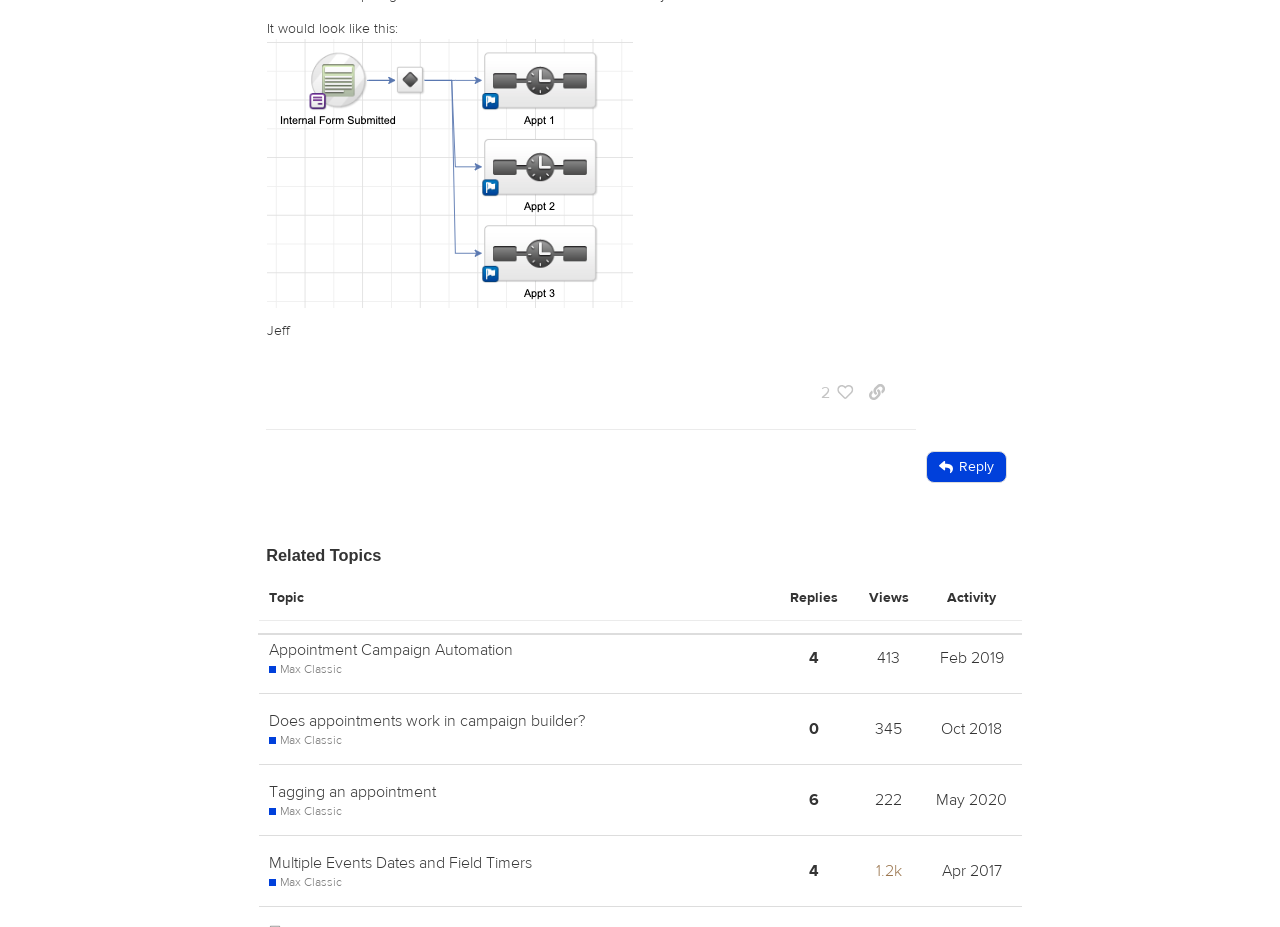Please locate the bounding box coordinates of the element's region that needs to be clicked to follow the instruction: "Sort by replies". The bounding box coordinates should be provided as four float numbers between 0 and 1, i.e., [left, top, right, bottom].

[0.606, 0.622, 0.665, 0.67]